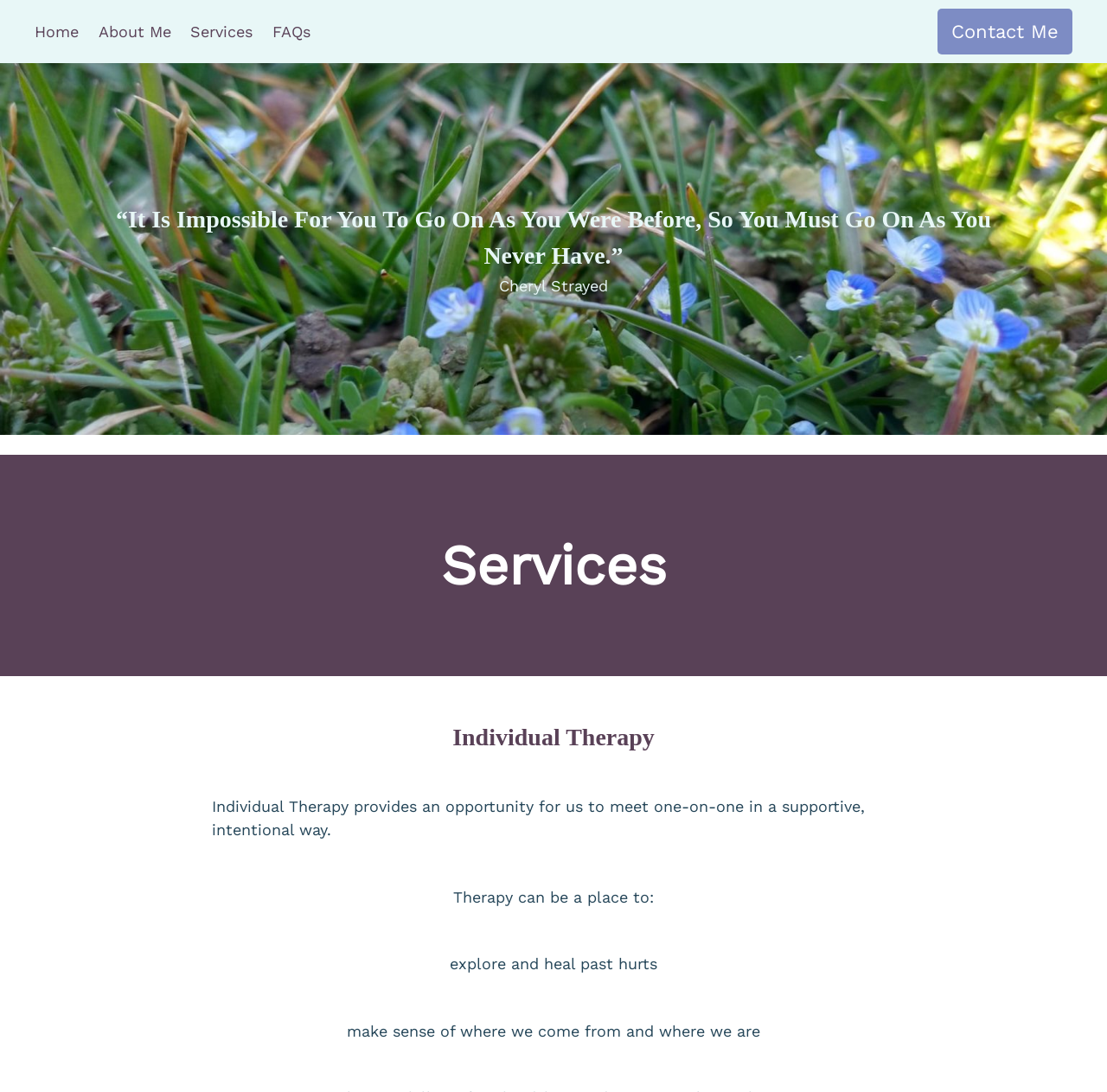Provide the bounding box coordinates of the HTML element this sentence describes: "Eminem". The bounding box coordinates consist of four float numbers between 0 and 1, i.e., [left, top, right, bottom].

None